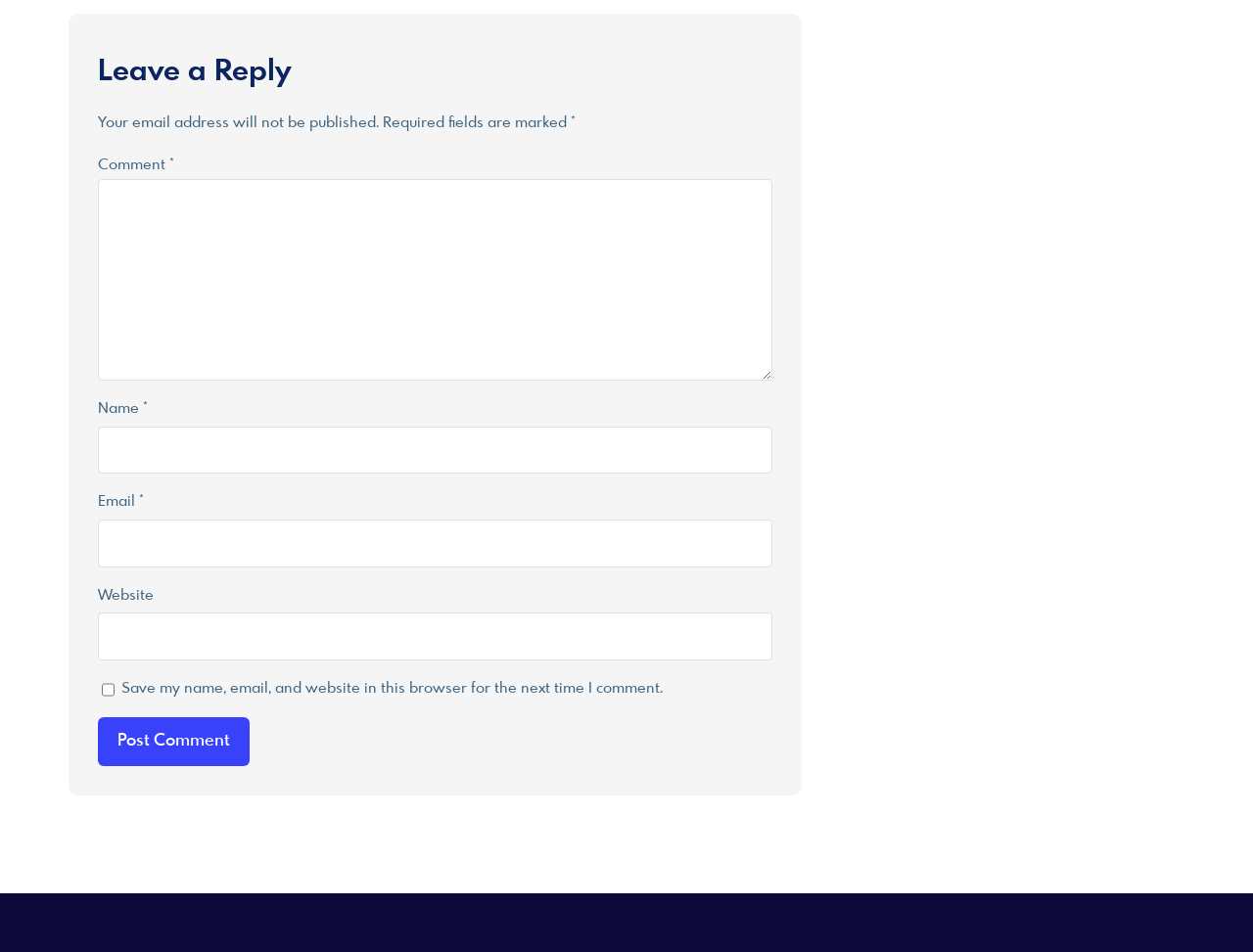Find the bounding box coordinates for the HTML element described as: "parent_node: Email * aria-describedby="email-notes" name="email"". The coordinates should consist of four float values between 0 and 1, i.e., [left, top, right, bottom].

[0.078, 0.546, 0.617, 0.596]